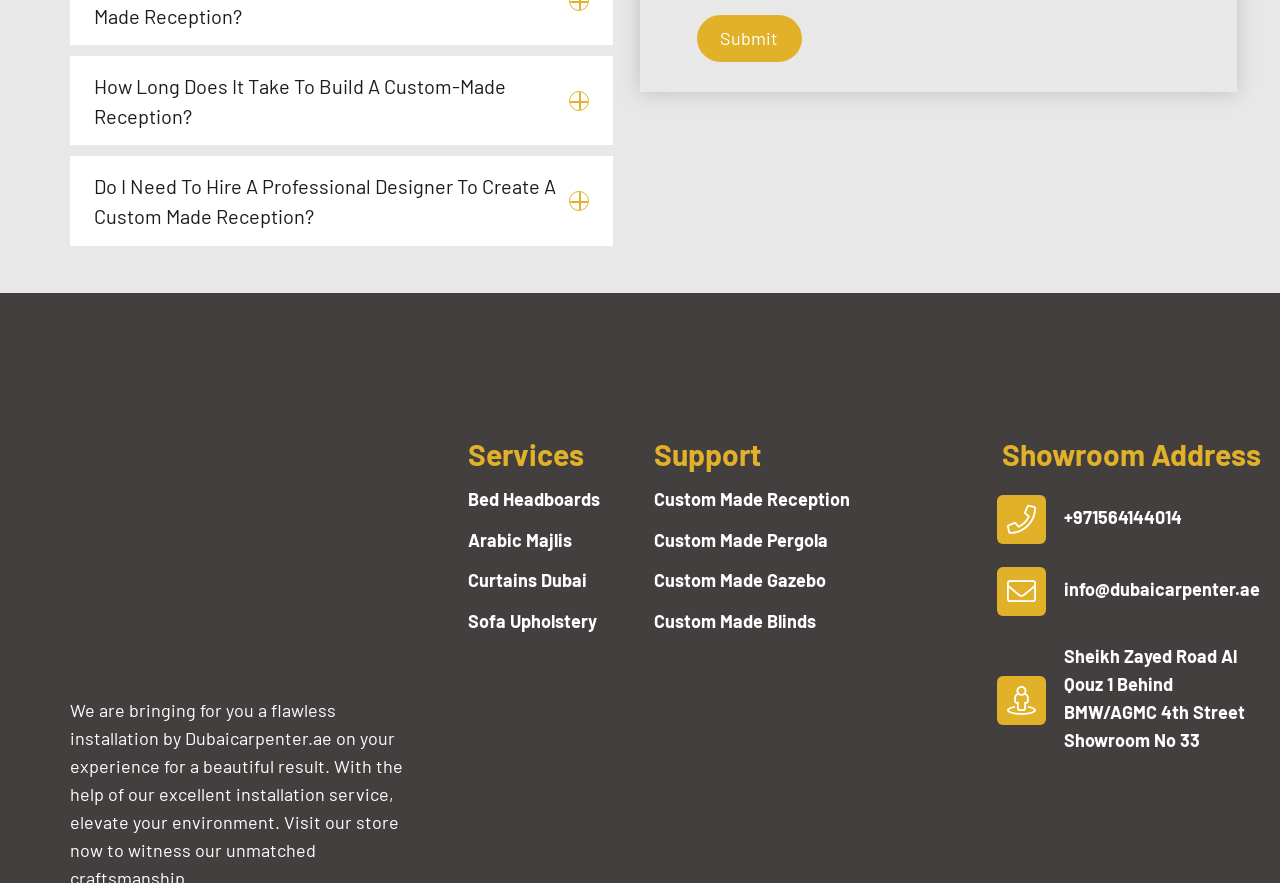Locate the bounding box coordinates of the element you need to click to accomplish the task described by this instruction: "Call +971564144014".

[0.831, 0.573, 0.923, 0.598]